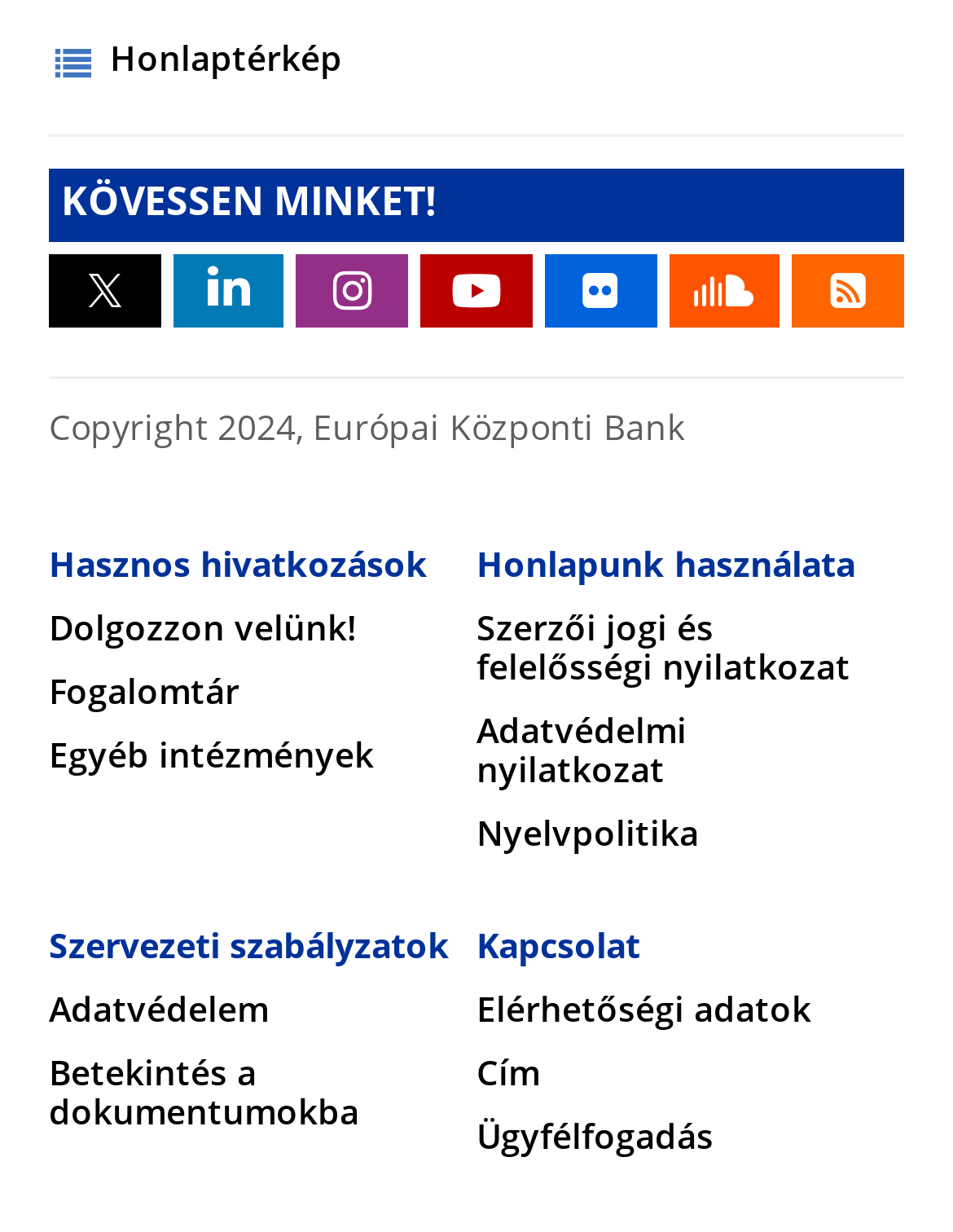Given the description of the UI element: "parent_node: KÖVESSEN MINKET! title="RSS"", predict the bounding box coordinates in the form of [left, top, right, bottom], with each value being a float between 0 and 1.

[0.831, 0.207, 0.949, 0.267]